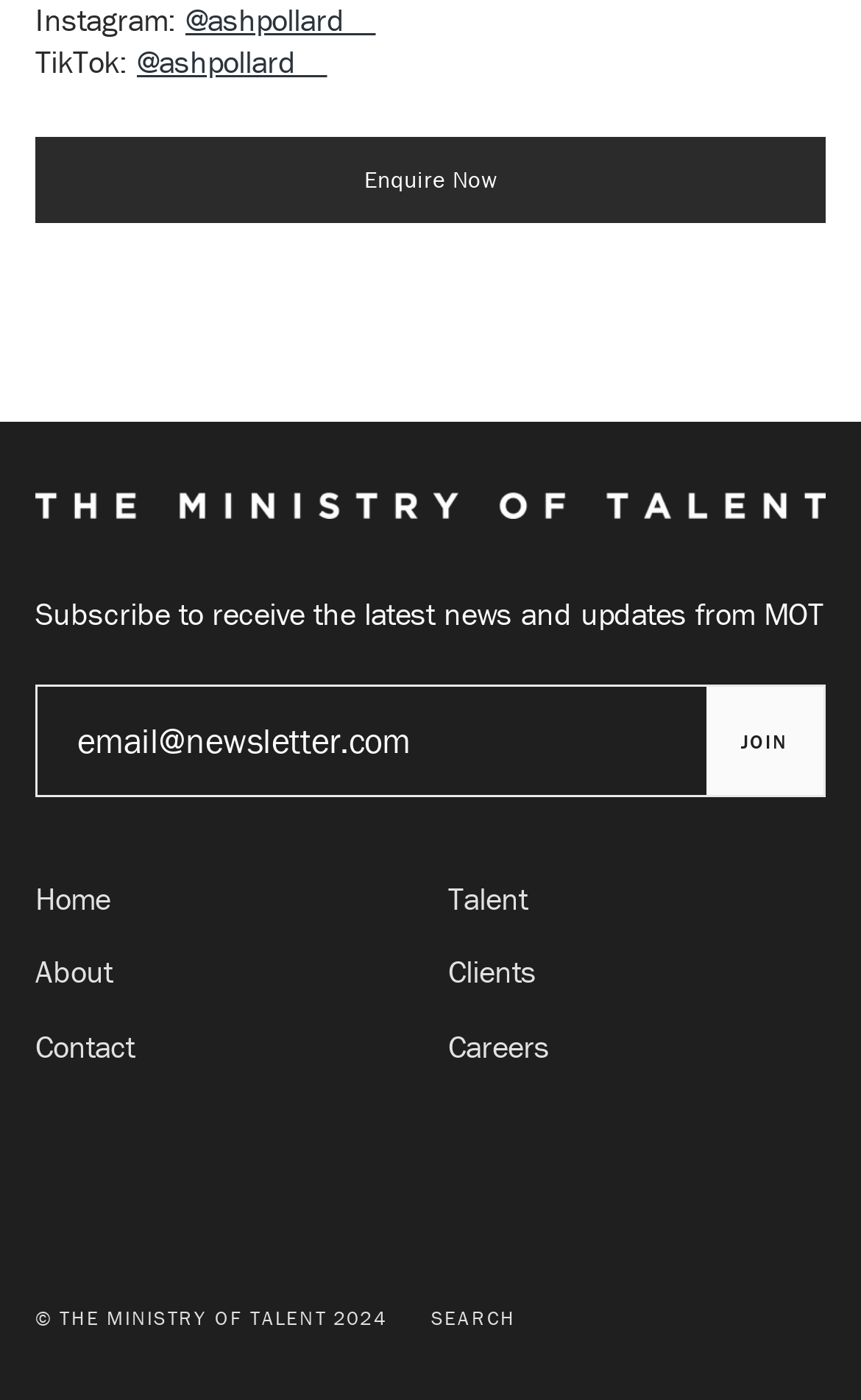Determine the bounding box coordinates of the clickable element to complete this instruction: "Search for something". Provide the coordinates in the format of four float numbers between 0 and 1, [left, top, right, bottom].

[0.501, 0.931, 0.6, 0.953]